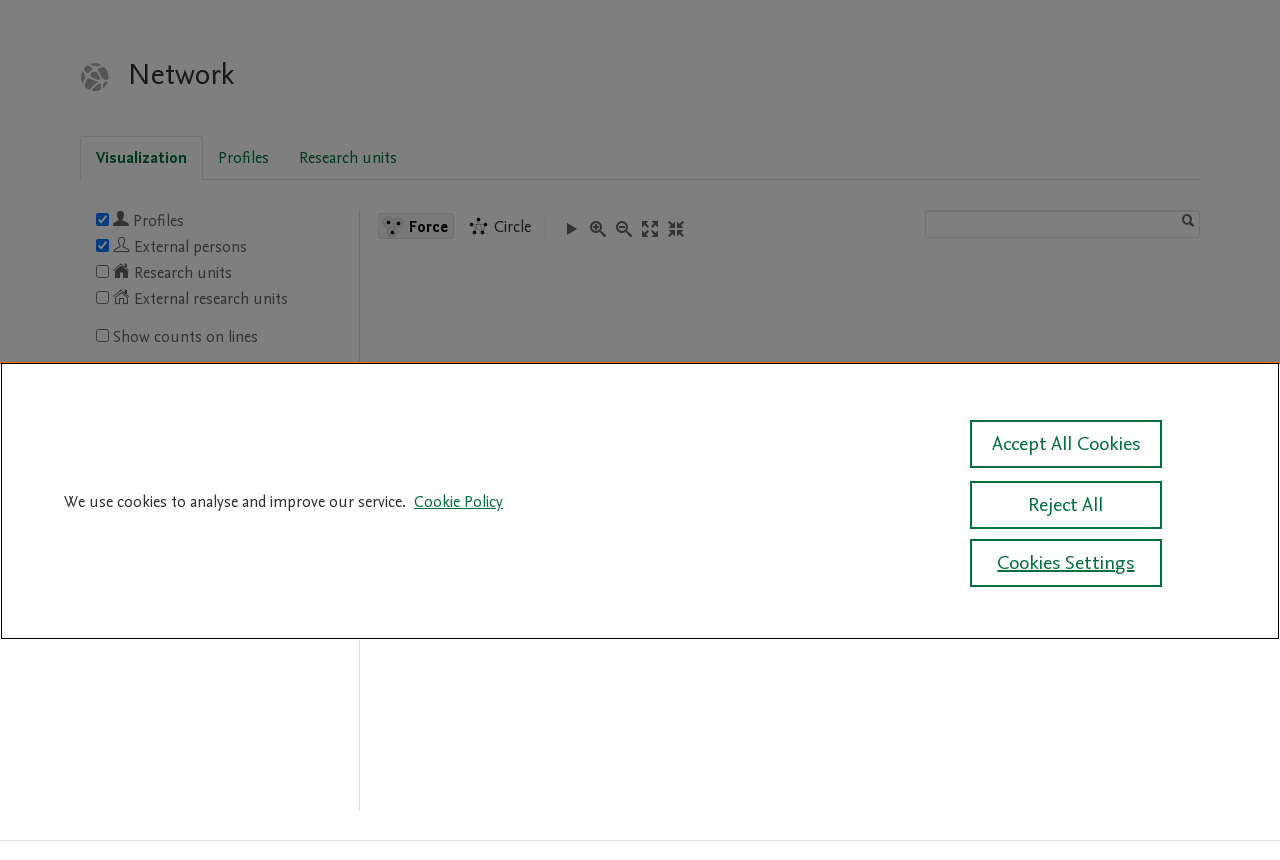Extract the bounding box coordinates for the described element: "Accept All Cookies". The coordinates should be represented as four float numbers between 0 and 1: [left, top, right, bottom].

[0.758, 0.488, 0.908, 0.544]